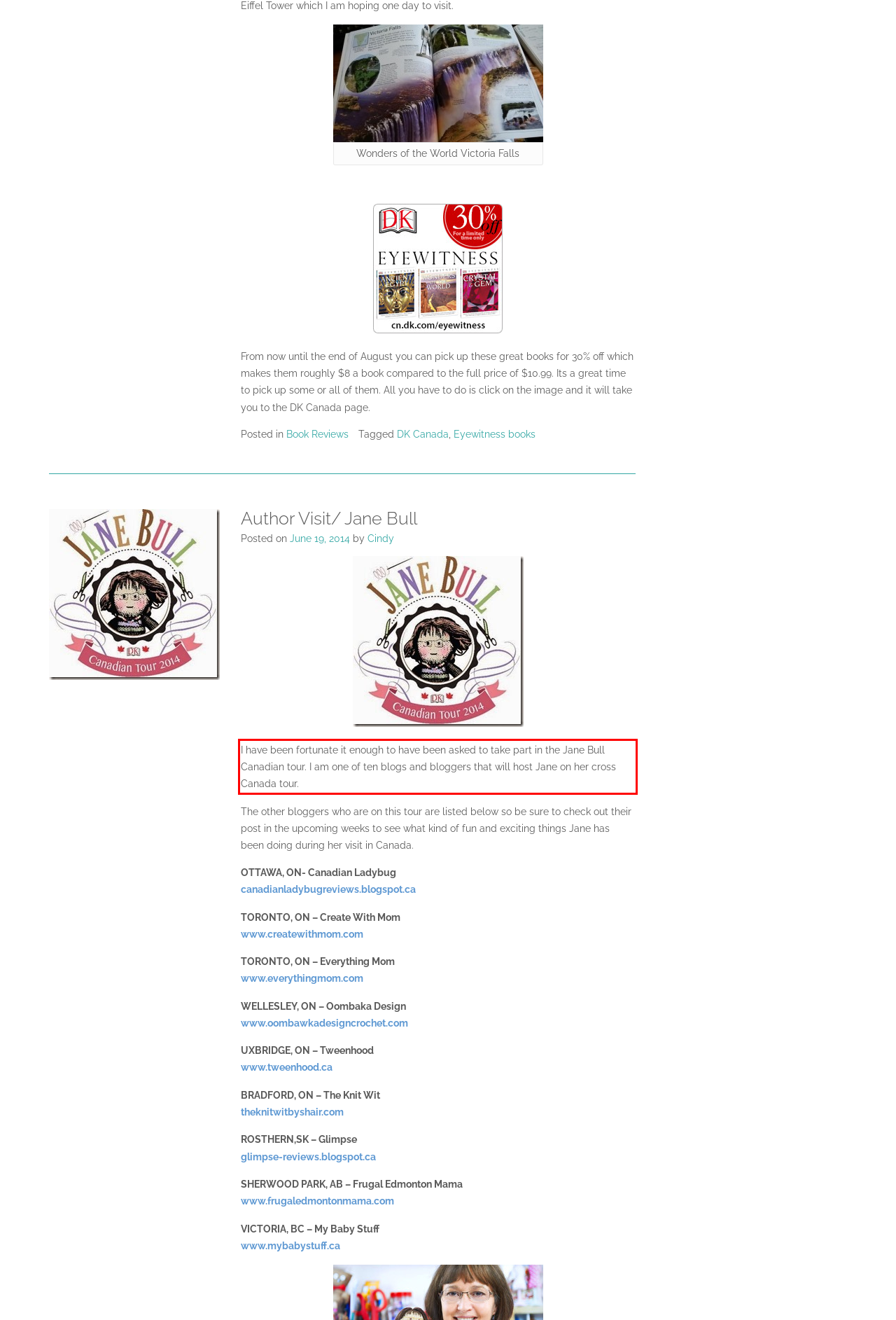Given a screenshot of a webpage, locate the red bounding box and extract the text it encloses.

I have been fortunate it enough to have been asked to take part in the Jane Bull Canadian tour. I am one of ten blogs and bloggers that will host Jane on her cross Canada tour.